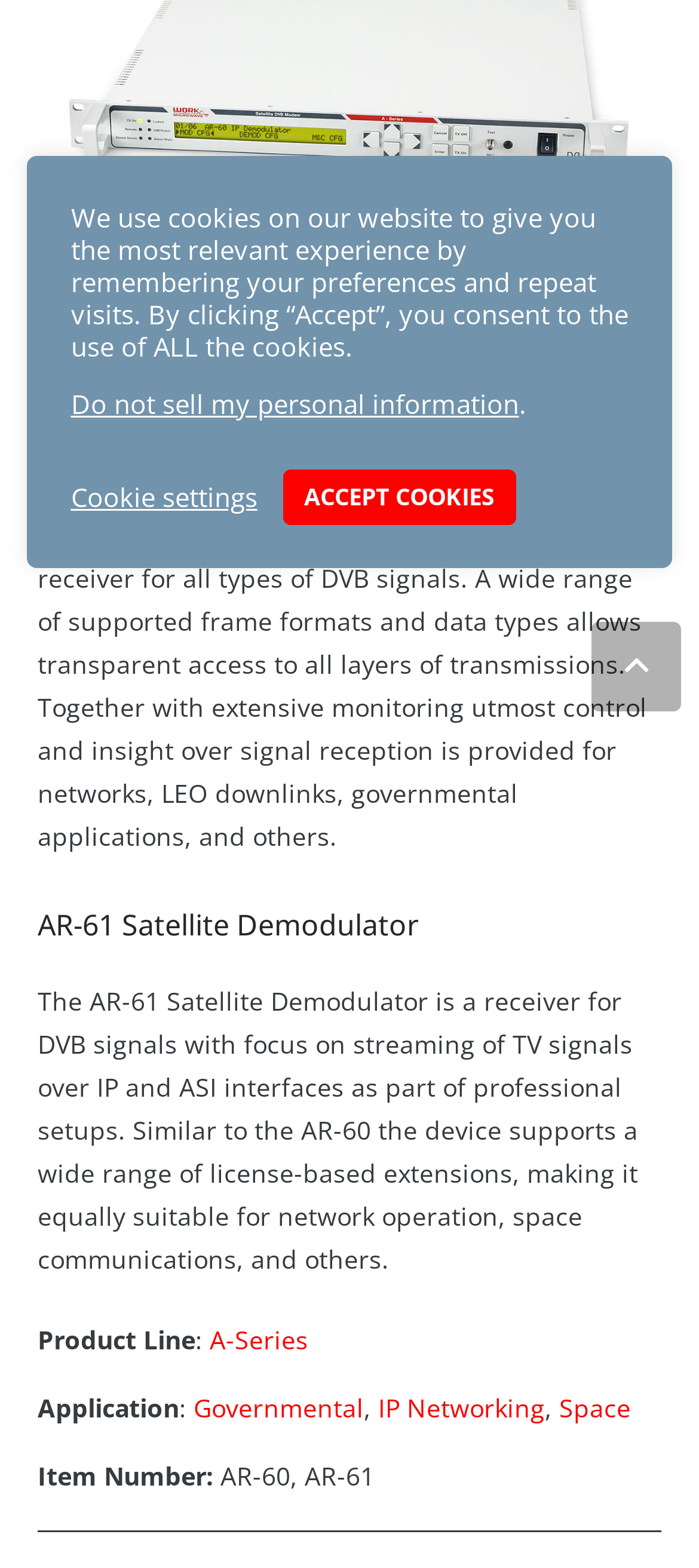Find the bounding box coordinates for the HTML element described as: "Space". The coordinates should consist of four float values between 0 and 1, i.e., [left, top, right, bottom].

[0.8, 0.887, 0.903, 0.908]